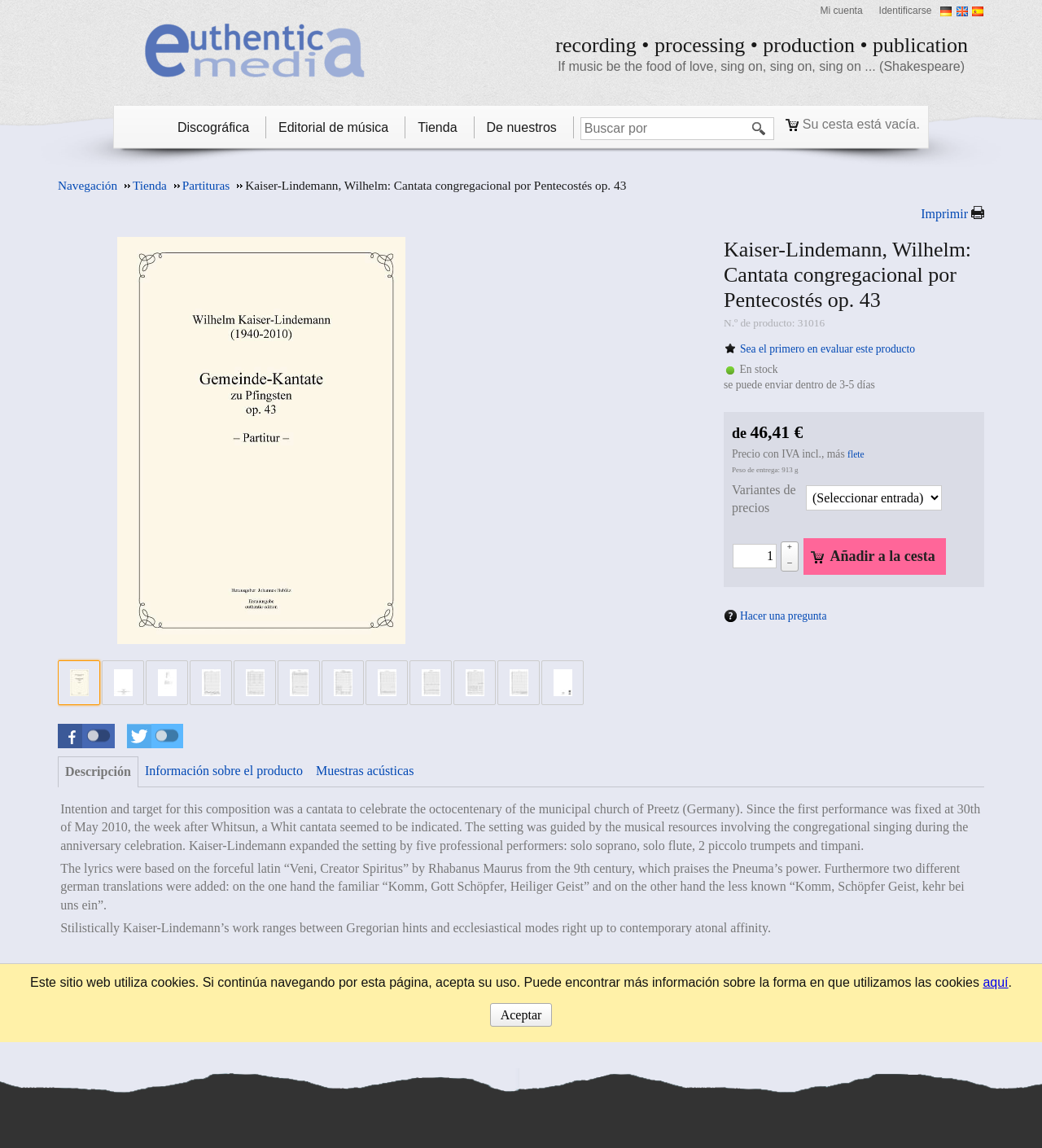Answer the question briefly using a single word or phrase: 
How many professional performers are involved in the cantata?

5